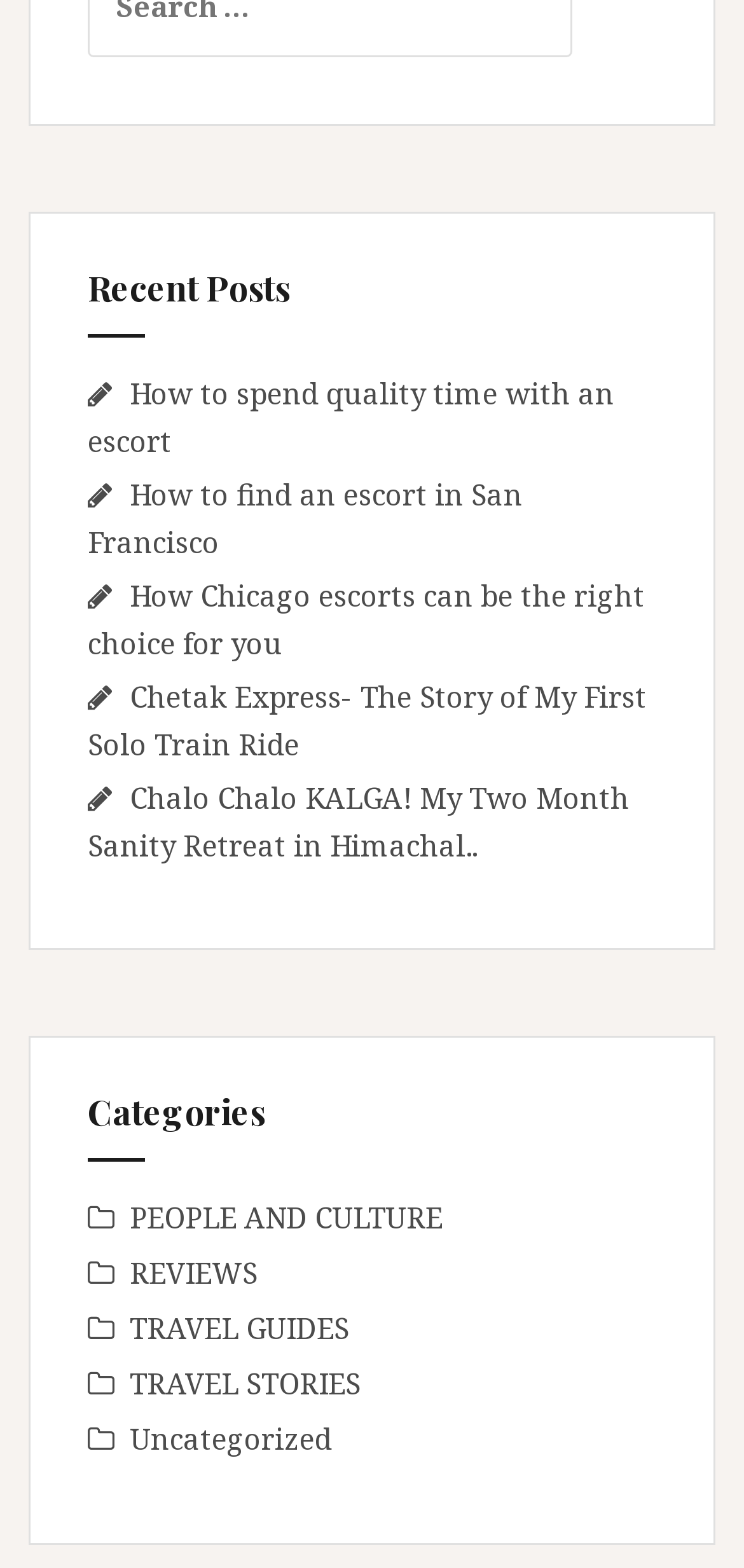Determine the bounding box coordinates of the section I need to click to execute the following instruction: "browse people and culture category". Provide the coordinates as four float numbers between 0 and 1, i.e., [left, top, right, bottom].

[0.174, 0.764, 0.595, 0.788]